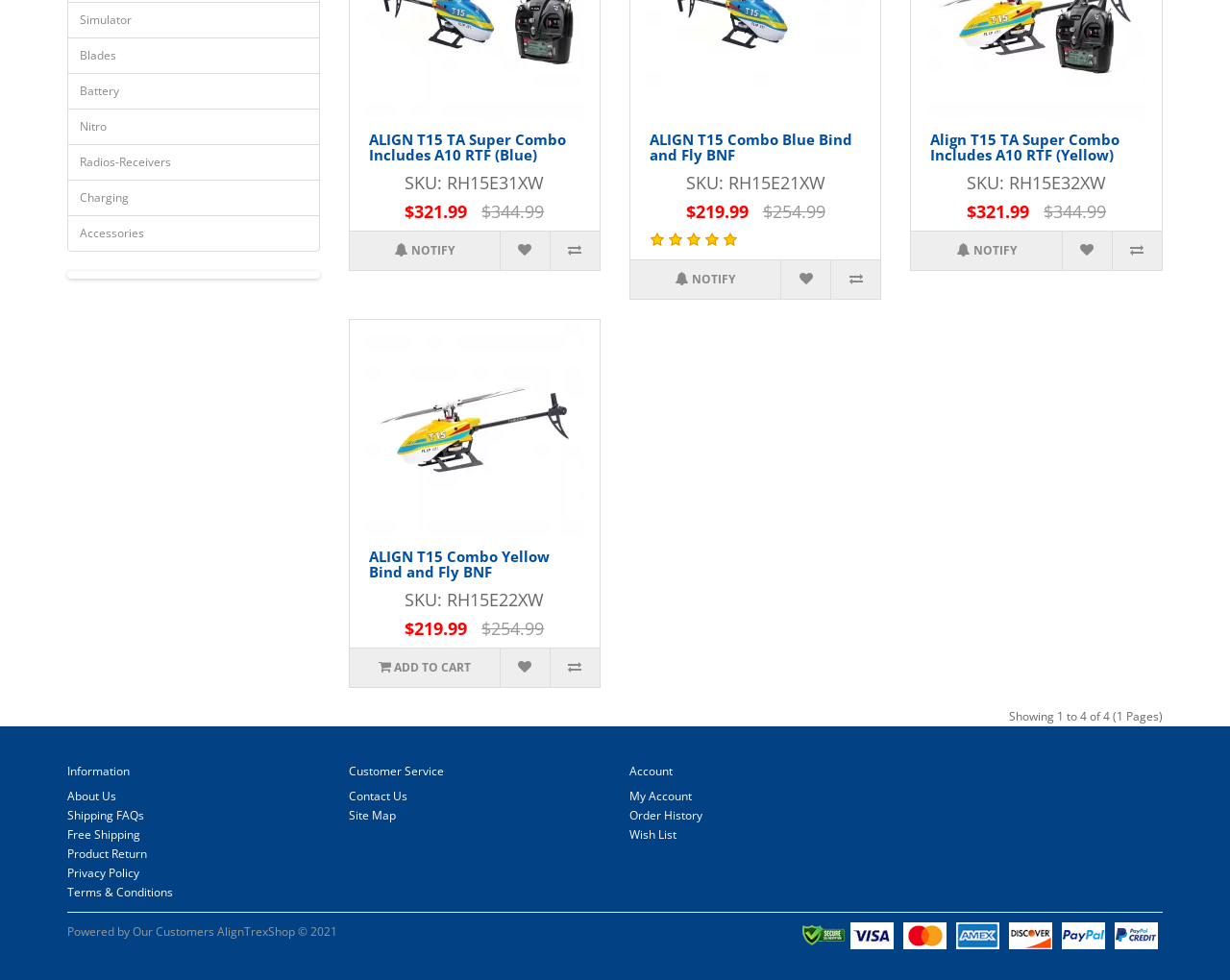Using floating point numbers between 0 and 1, provide the bounding box coordinates in the format (top-left x, top-left y, bottom-right x, bottom-right y). Locate the UI element described here: Blades

[0.055, 0.038, 0.26, 0.075]